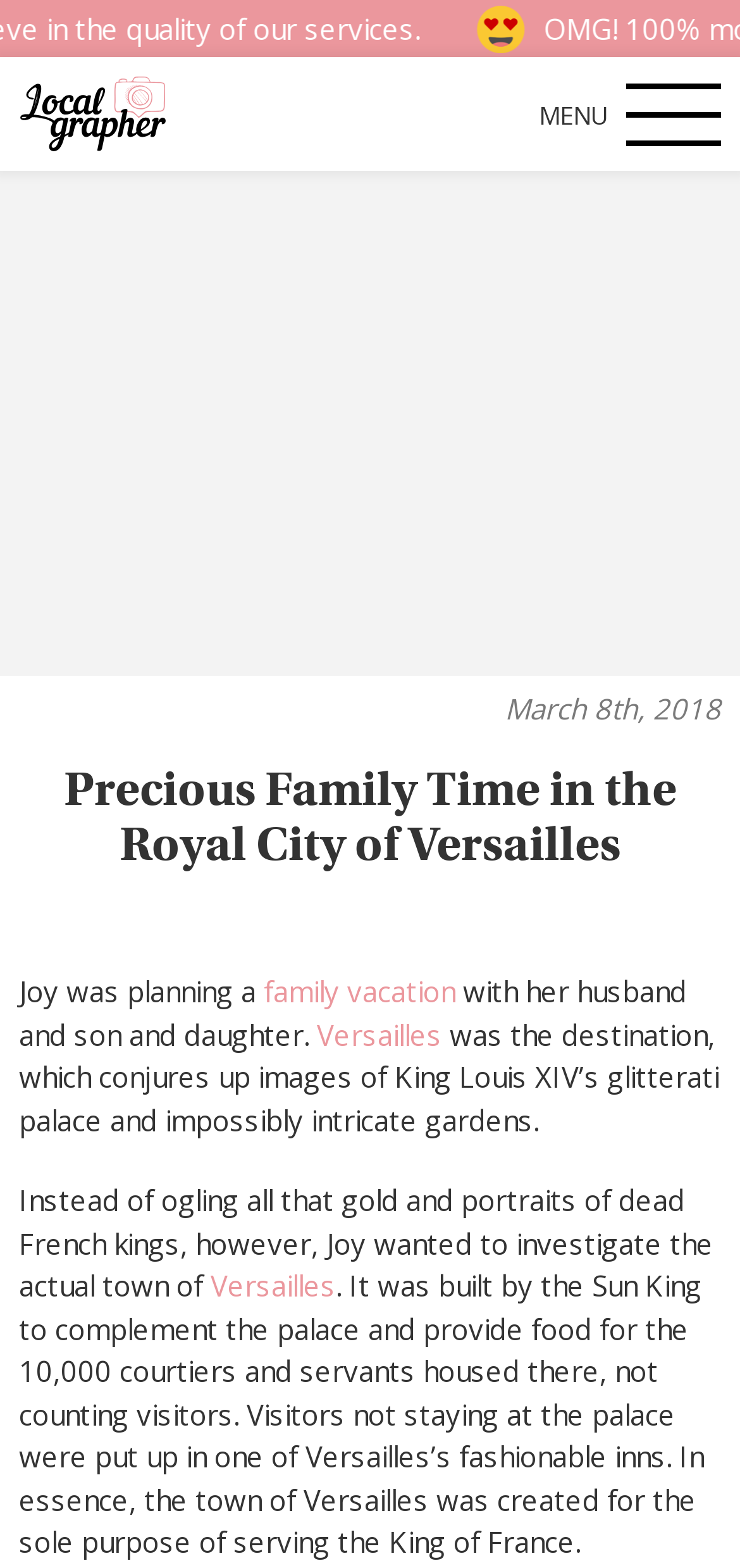Give a concise answer of one word or phrase to the question: 
What is Joy planning?

Family vacation